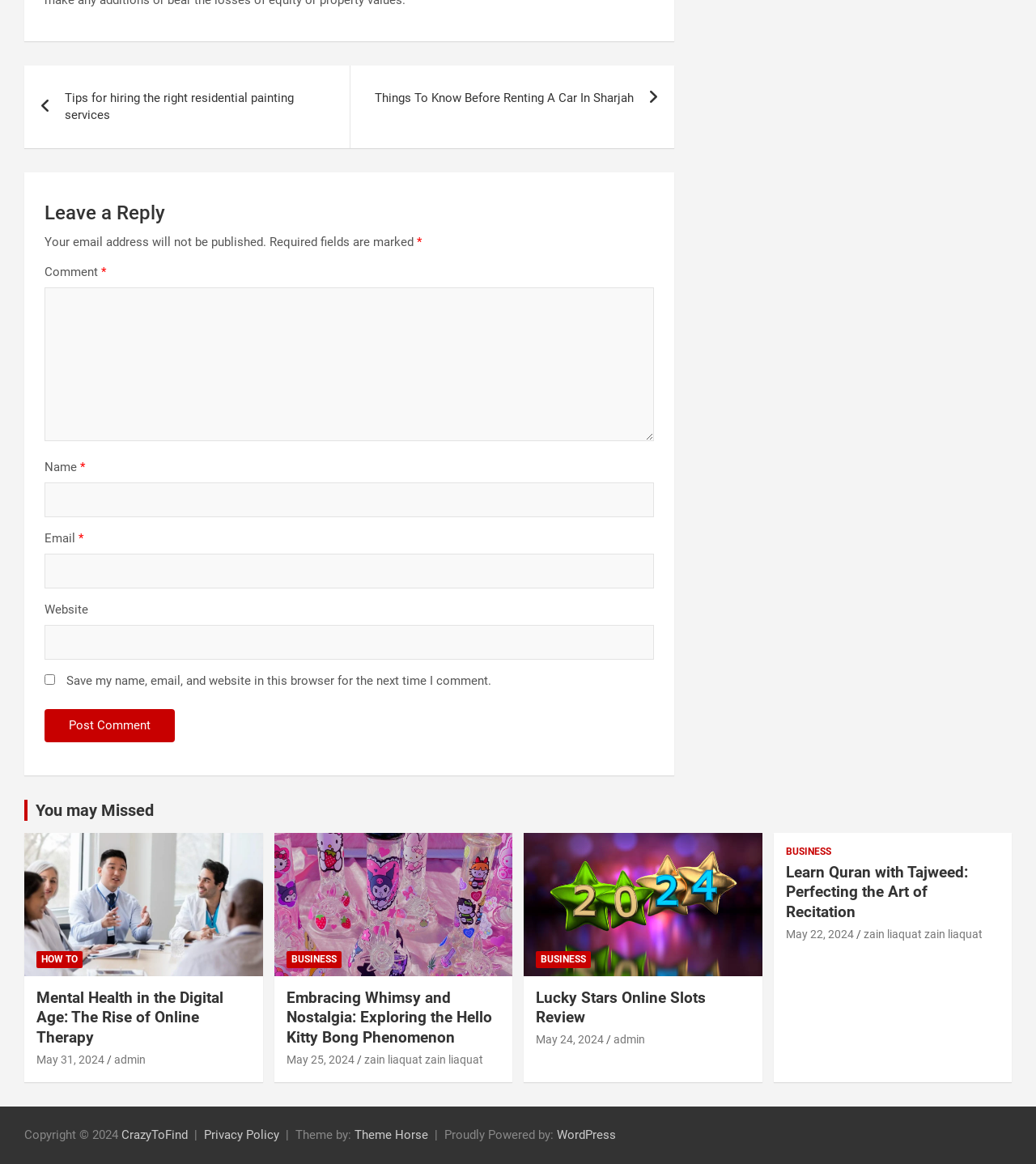Provide a brief response to the question using a single word or phrase: 
What is the purpose of the 'Leave a Reply' section?

To comment on a post